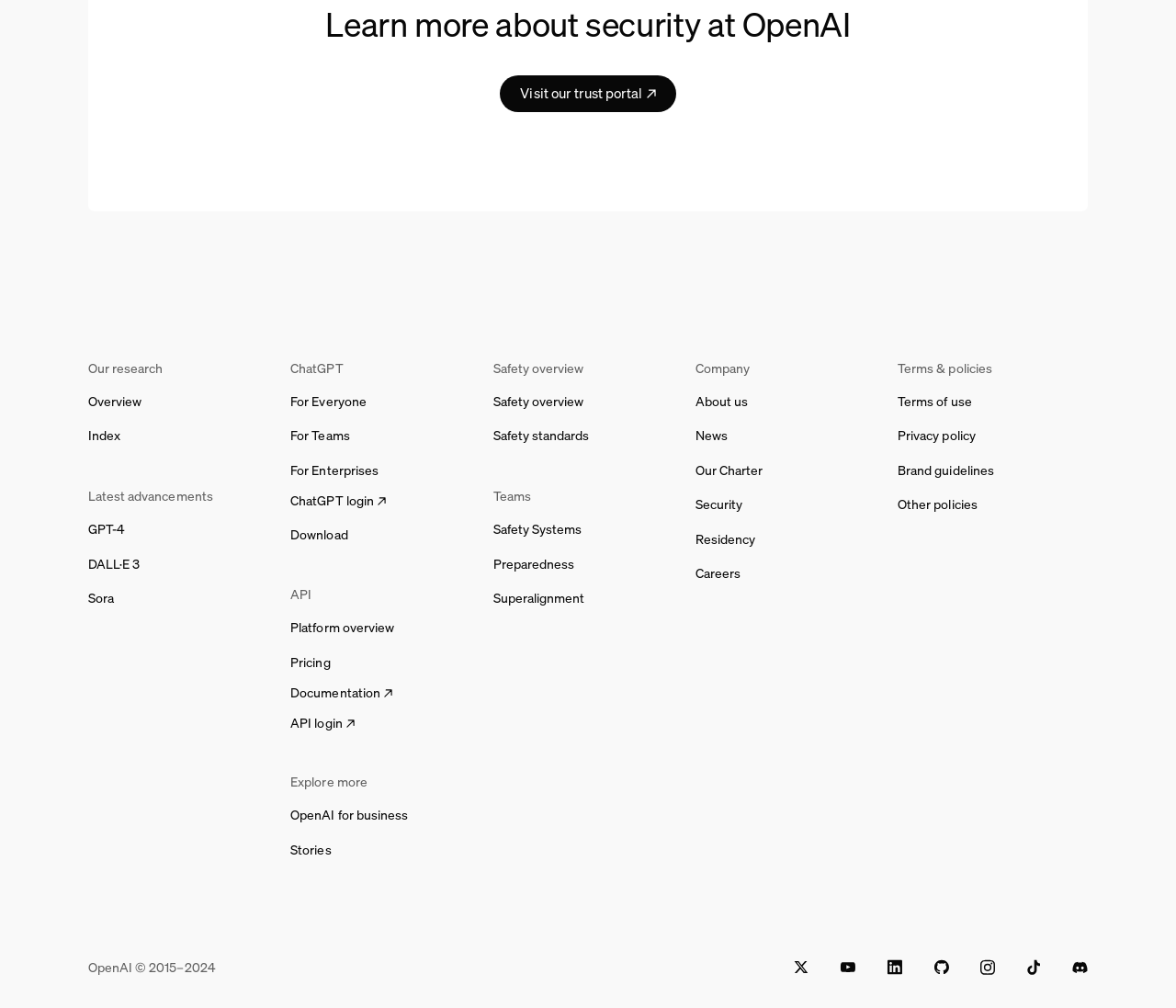Please specify the bounding box coordinates in the format (top-left x, top-left y, bottom-right x, bottom-right y), with values ranging from 0 to 1. Identify the bounding box for the UI component described as follows: Download

[0.246, 0.519, 0.297, 0.54]